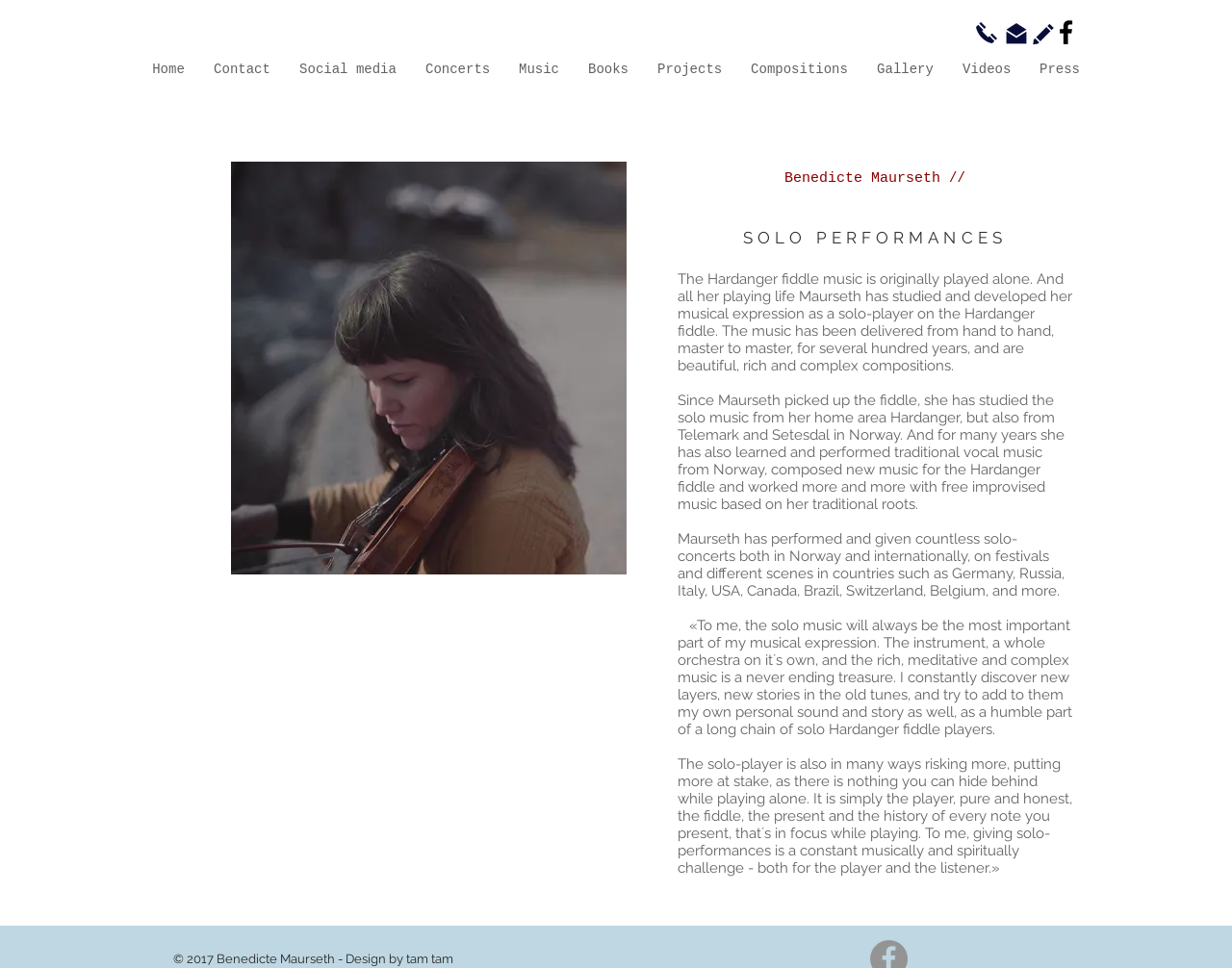Where has Benedicte Maurseth performed solo concerts?
Can you provide a detailed and comprehensive answer to the question?

According to the webpage content, Benedicte Maurseth has performed solo concerts both in Norway and internationally, in countries such as Germany, Russia, Italy, USA, Canada, Brazil, Switzerland, and Belgium.